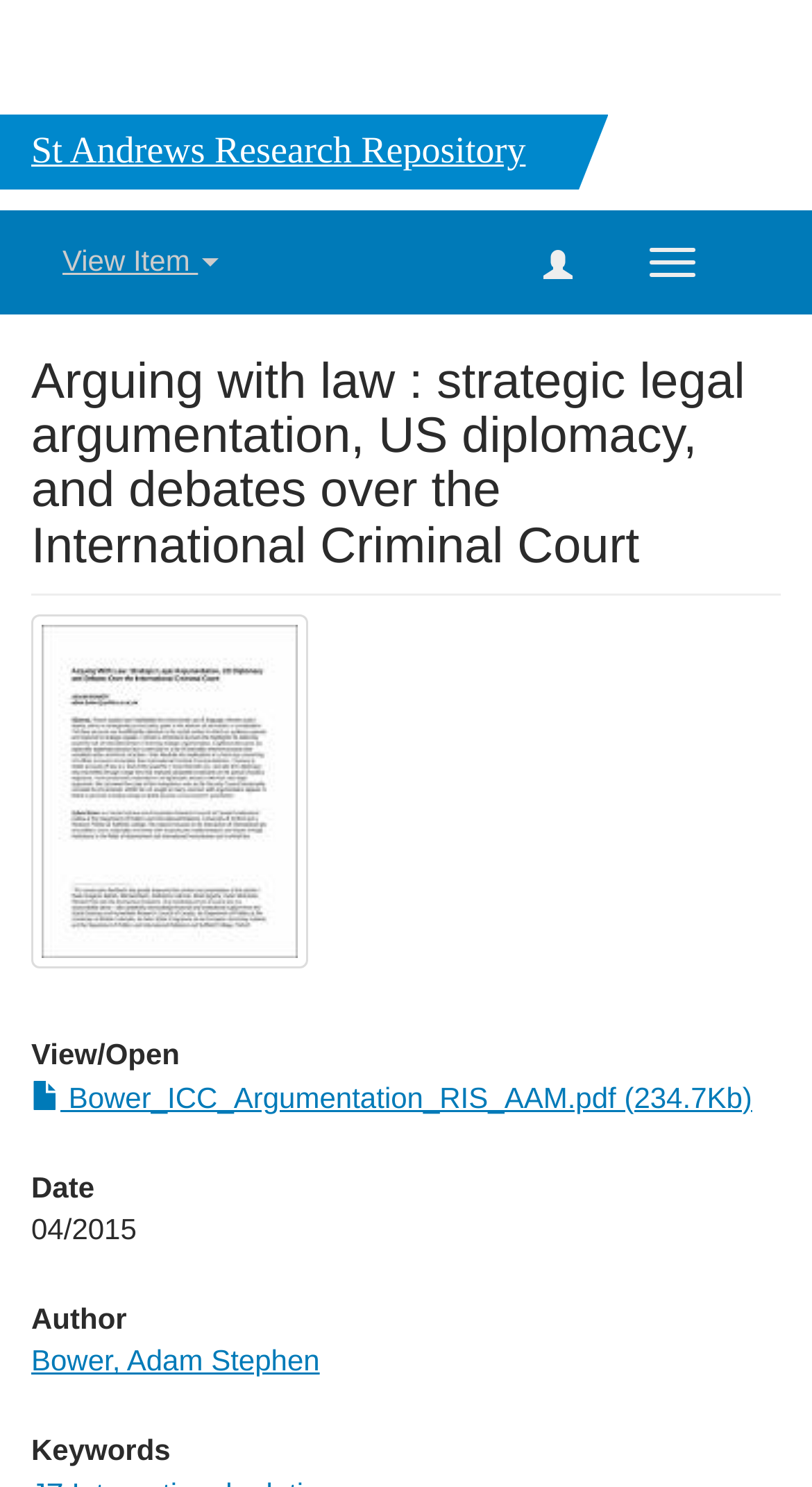Analyze the image and give a detailed response to the question:
What is the date of the publication?

I found the answer by looking at the static text element with the text '04/2015' which is located under the 'Date' heading, suggesting that this is the date of the publication.